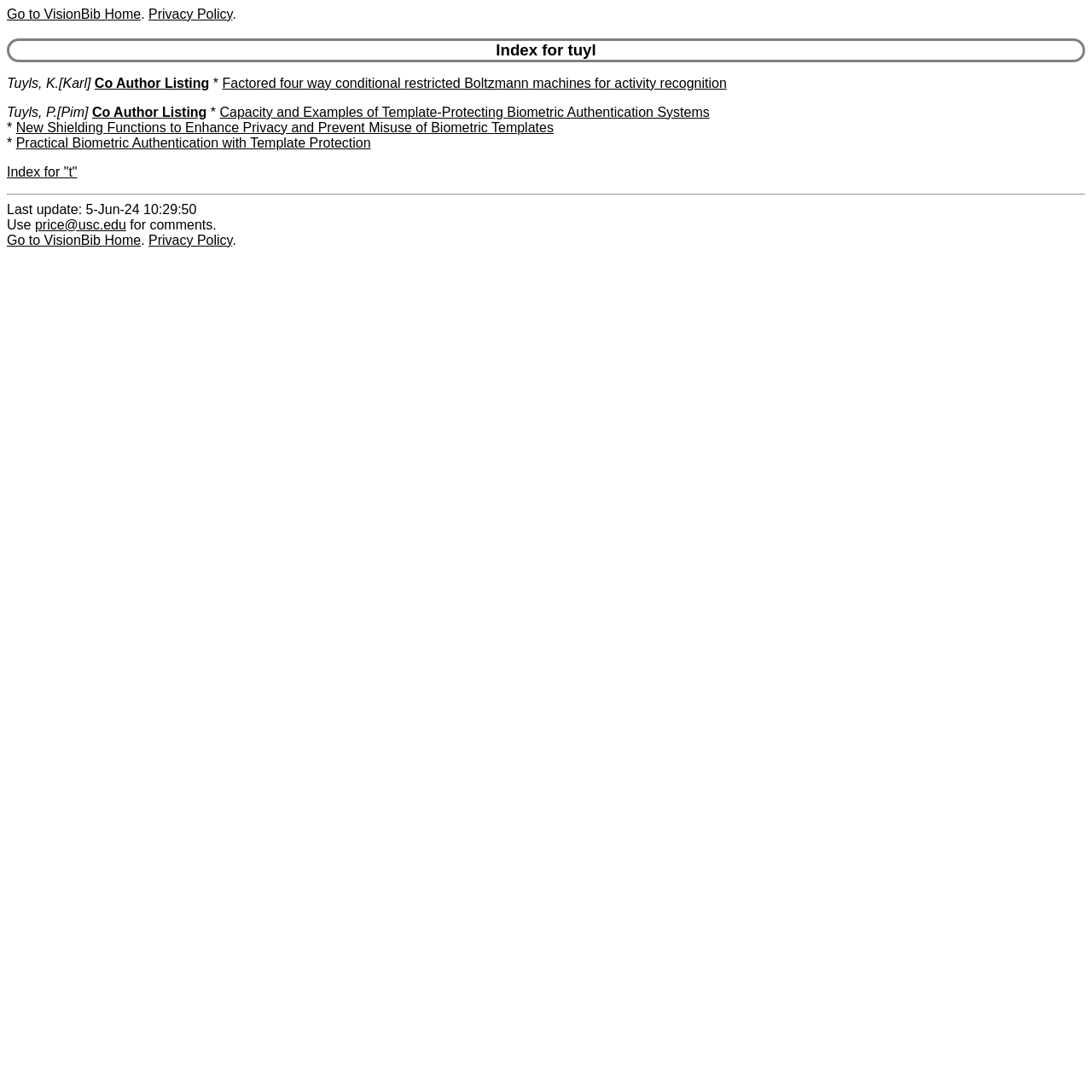Describe all visible elements and their arrangement on the webpage.

The webpage is a bibliography author details page for Keith Price, specifically for the author "tuyl". At the top, there are three links: "Go to VisionBib Home", a period, and "Privacy Policy". Below these links, there is a heading "Index for tuyl" that spans almost the entire width of the page.

Under the heading, there are two sections, each containing information about a different author. The first section has the author name "Tuyls, K.[Karl]" followed by a link "Co Author Listing" and an asterisk symbol. Next to these elements, there is a link to a publication titled "Factored four way conditional restricted Boltzmann machines for activity recognition".

The second section has the author name "Tuyls, P.[Pim]" followed by a link "Co Author Listing" and an asterisk symbol. Next to these elements, there are three links to publications: "Capacity and Examples of Template-Protecting Biometric Authentication Systems", "New Shielding Functions to Enhance Privacy and Prevent Misuse of Biometric Templates", and "Practical Biometric Authentication with Template Protection".

Below these sections, there is a link "Index for 't'" and a horizontal separator line. The page ends with a footer section that displays the last update time, "Last update: 5-Jun-24 10:29:50", and a contact information section that includes a link to "price@usc.edu" with a label "Use for comments." The footer section also has two links: "Go to VisionBib Home" and "Privacy Policy", which are duplicates of the links at the top of the page.